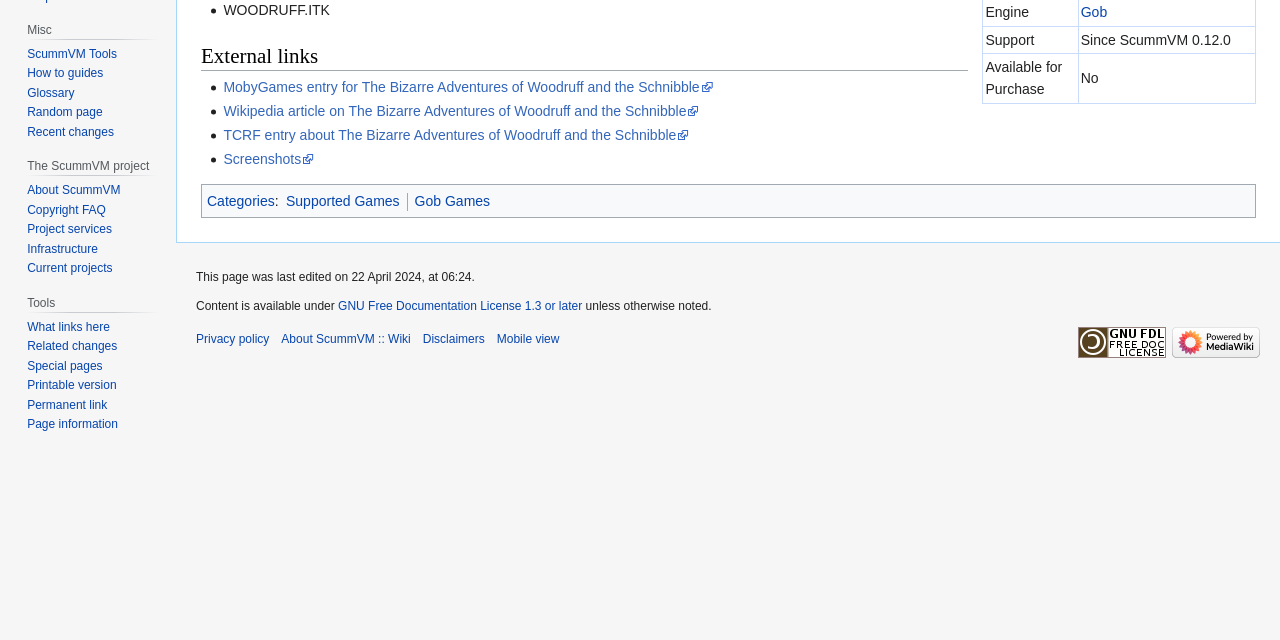Find the UI element described as: "What links here" and predict its bounding box coordinates. Ensure the coordinates are four float numbers between 0 and 1, [left, top, right, bottom].

[0.021, 0.499, 0.086, 0.521]